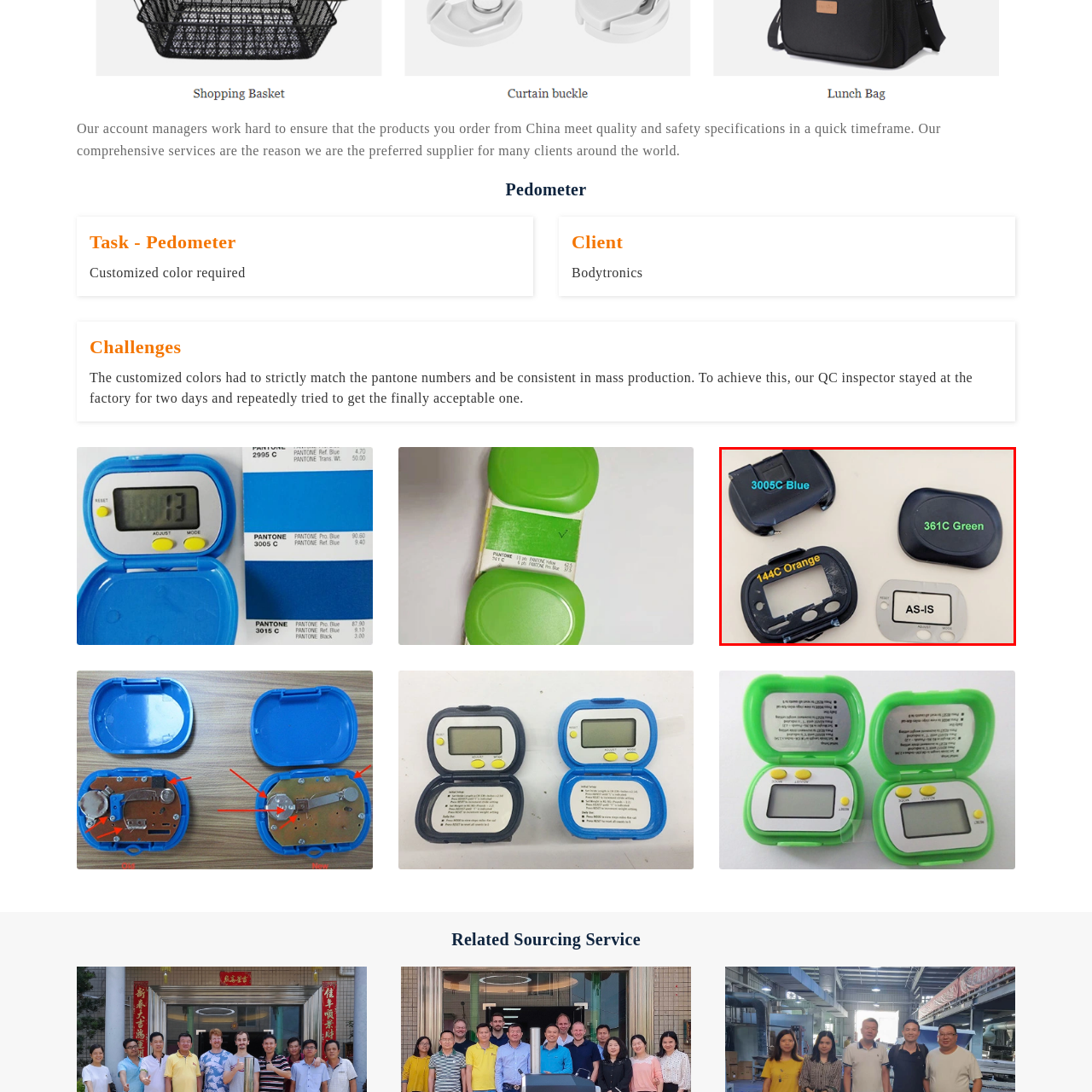Please scrutinize the image encapsulated by the red bounding box and provide an elaborate answer to the next question based on the details in the image: What does the 'AS-IS' label indicate?

The 'AS-IS' label on the bottom casing suggests that it is being presented in its current condition, without any modifications or alterations, implying that it may have some defects or imperfections.